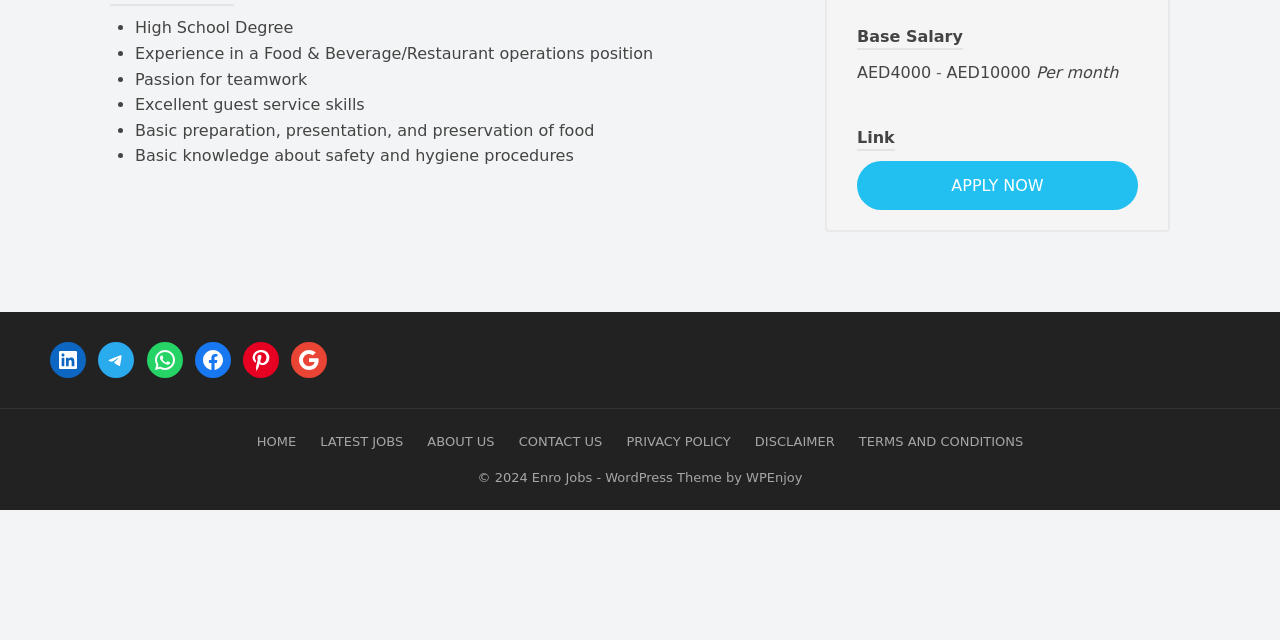Based on the element description Privacy Policy, identify the bounding box of the UI element in the given webpage screenshot. The coordinates should be in the format (top-left x, top-left y, bottom-right x, bottom-right y) and must be between 0 and 1.

[0.489, 0.678, 0.571, 0.701]